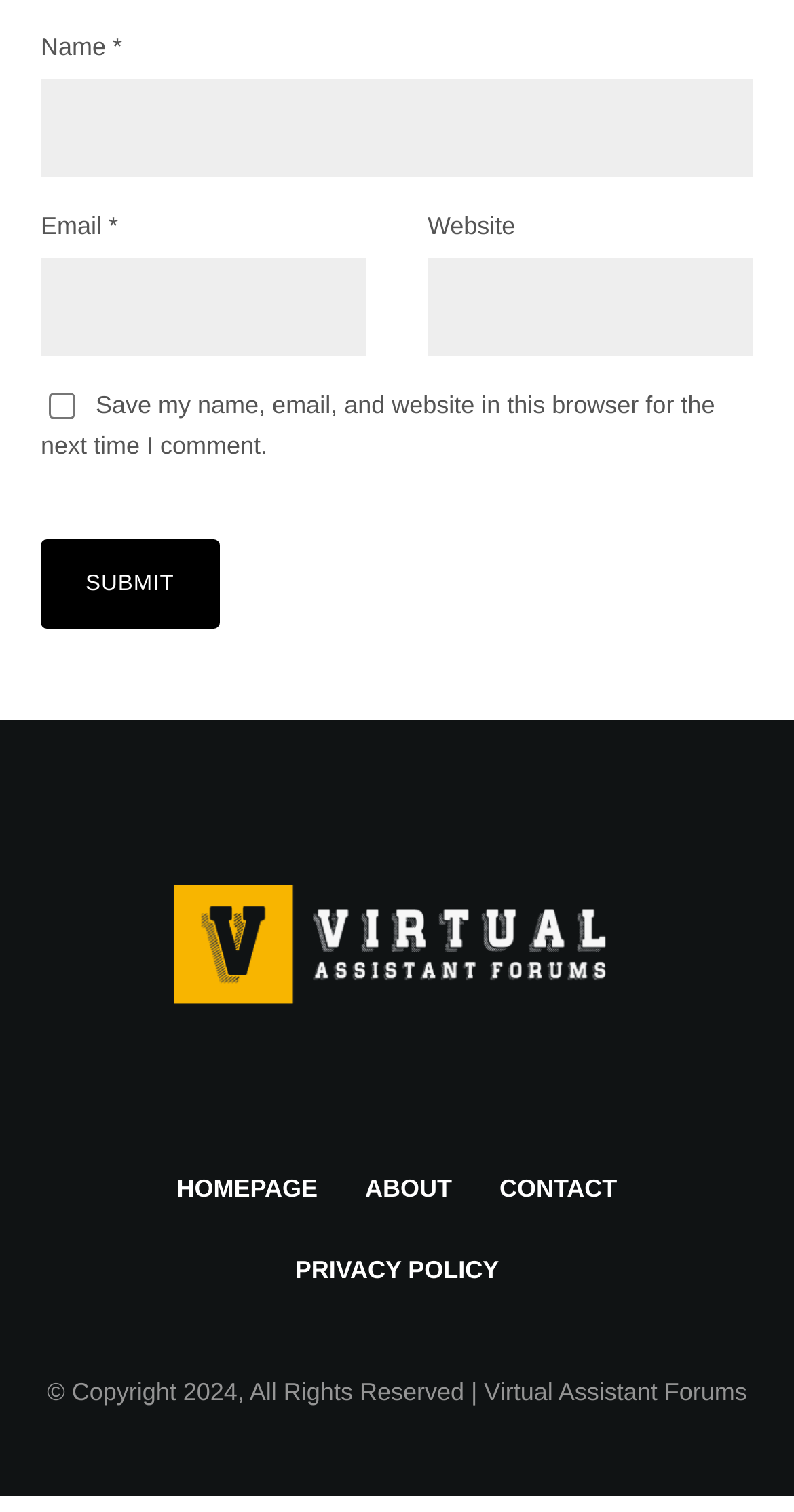Please give the bounding box coordinates of the area that should be clicked to fulfill the following instruction: "Go to the homepage". The coordinates should be in the format of four float numbers from 0 to 1, i.e., [left, top, right, bottom].

[0.223, 0.774, 0.4, 0.801]